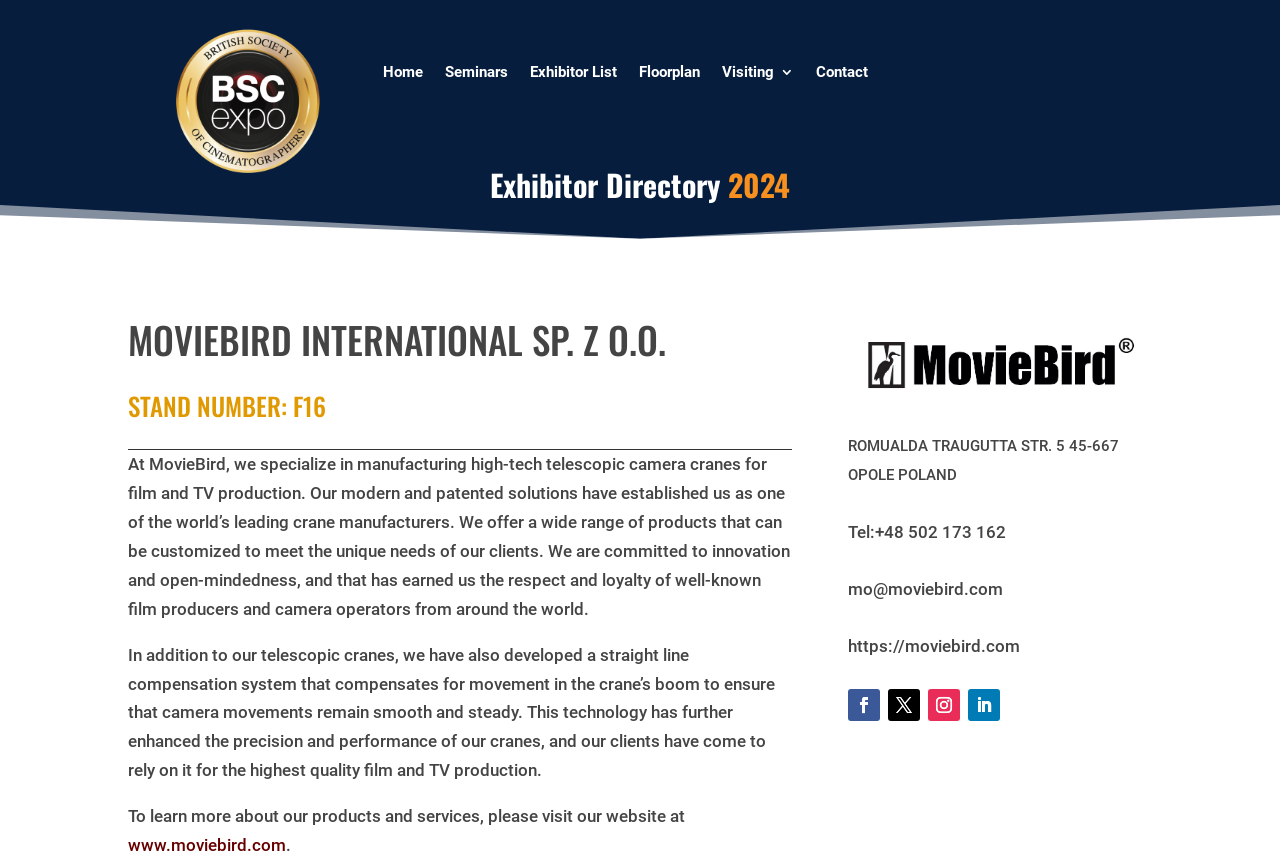Please specify the bounding box coordinates of the clickable section necessary to execute the following command: "visit bsc expo website".

[0.135, 0.185, 0.252, 0.208]